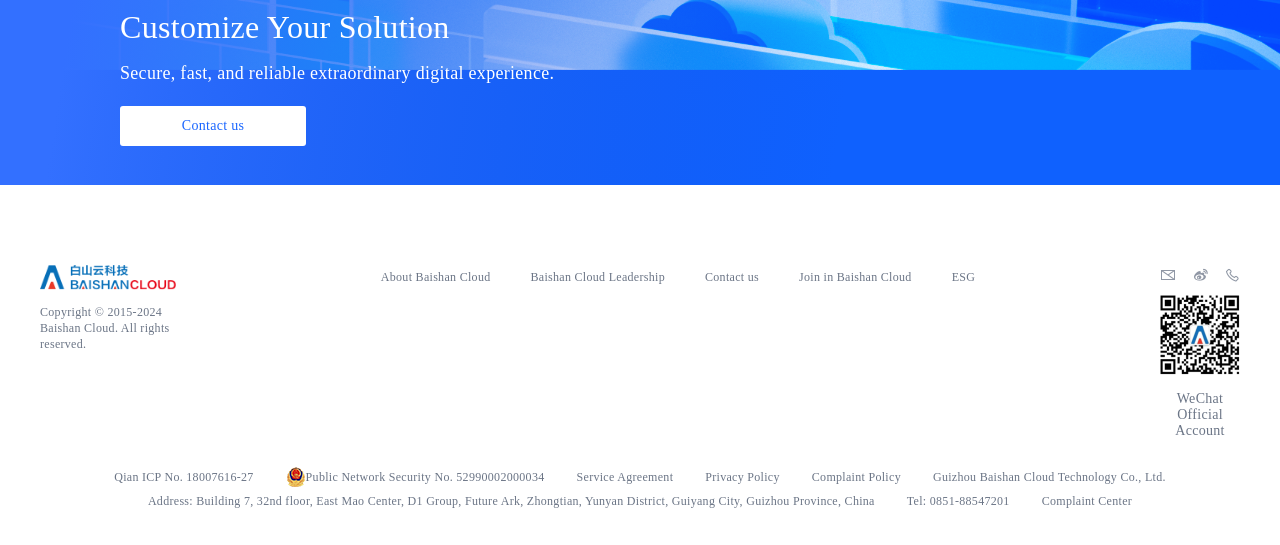Based on the image, provide a detailed and complete answer to the question: 
What is the purpose of the 'Contact us' link?

The 'Contact us' link is likely used to contact the company for various purposes, such as inquiring about their services or providing feedback.